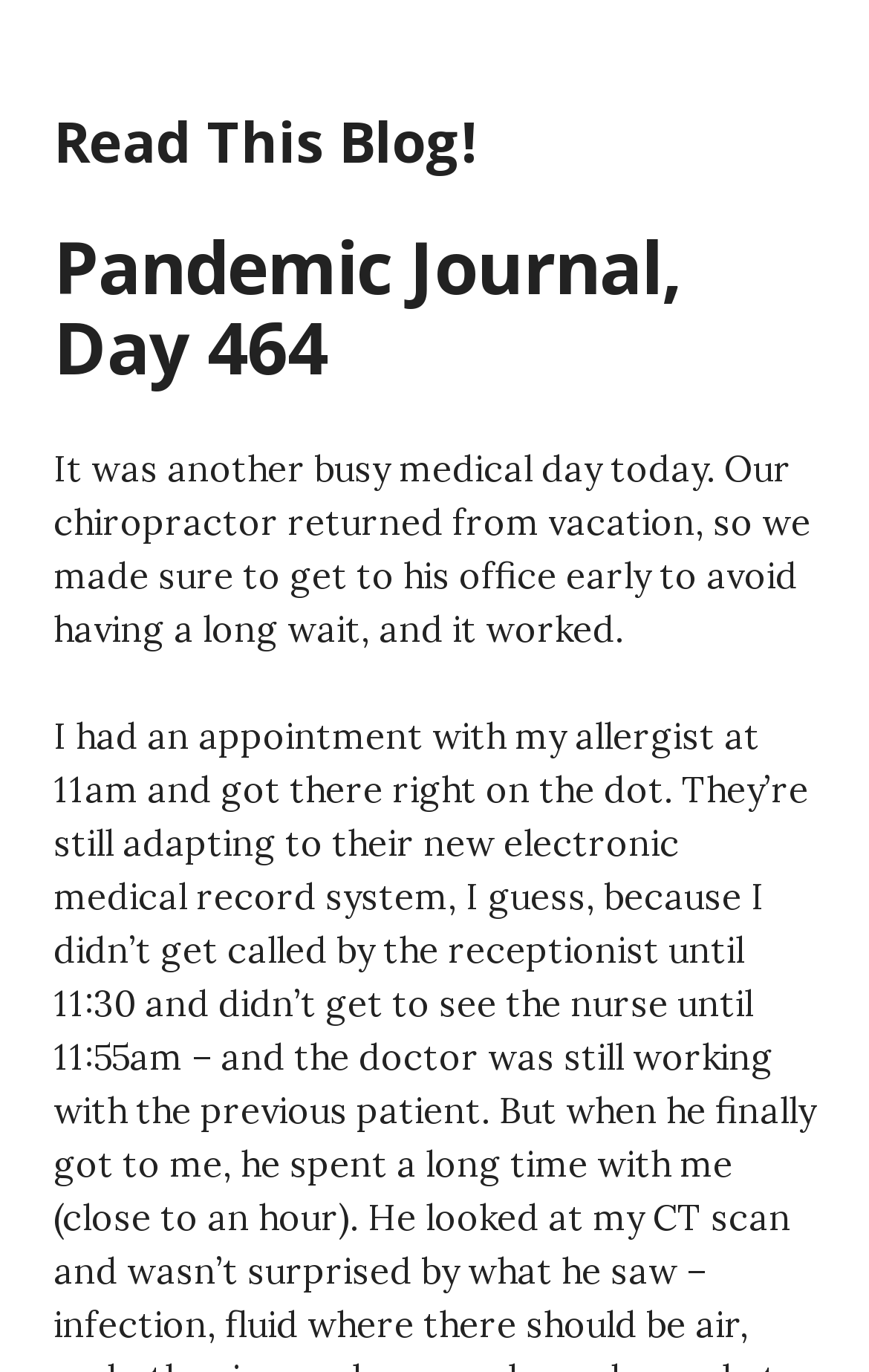Identify the bounding box for the described UI element: "Read This Blog!".

[0.062, 0.075, 0.546, 0.13]